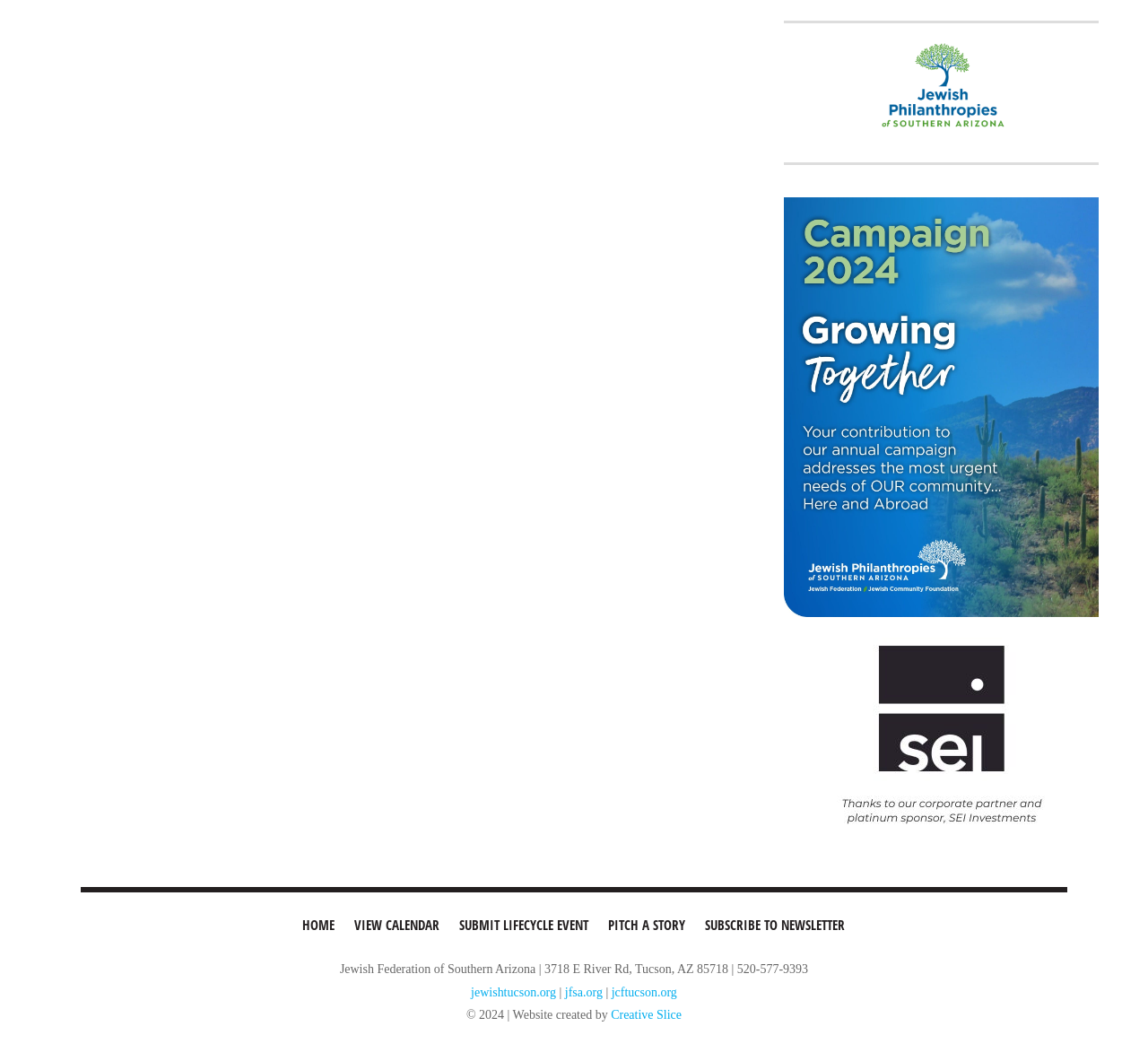Please identify the bounding box coordinates of the area I need to click to accomplish the following instruction: "go to HOME".

[0.257, 0.854, 0.299, 0.89]